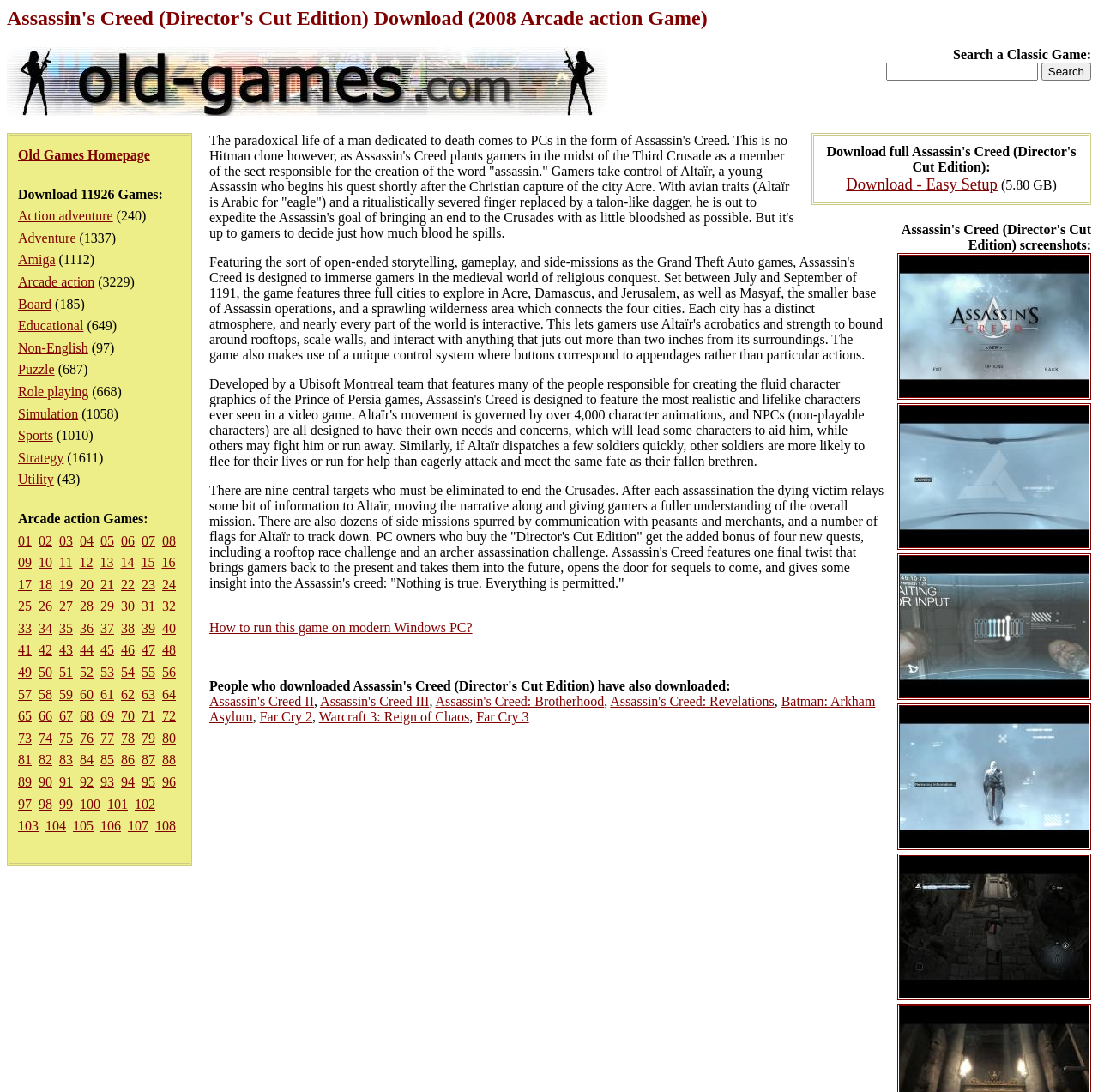Provide a short, one-word or phrase answer to the question below:
What is the name of the link at the top left corner of the webpage?

Old Games Homepage